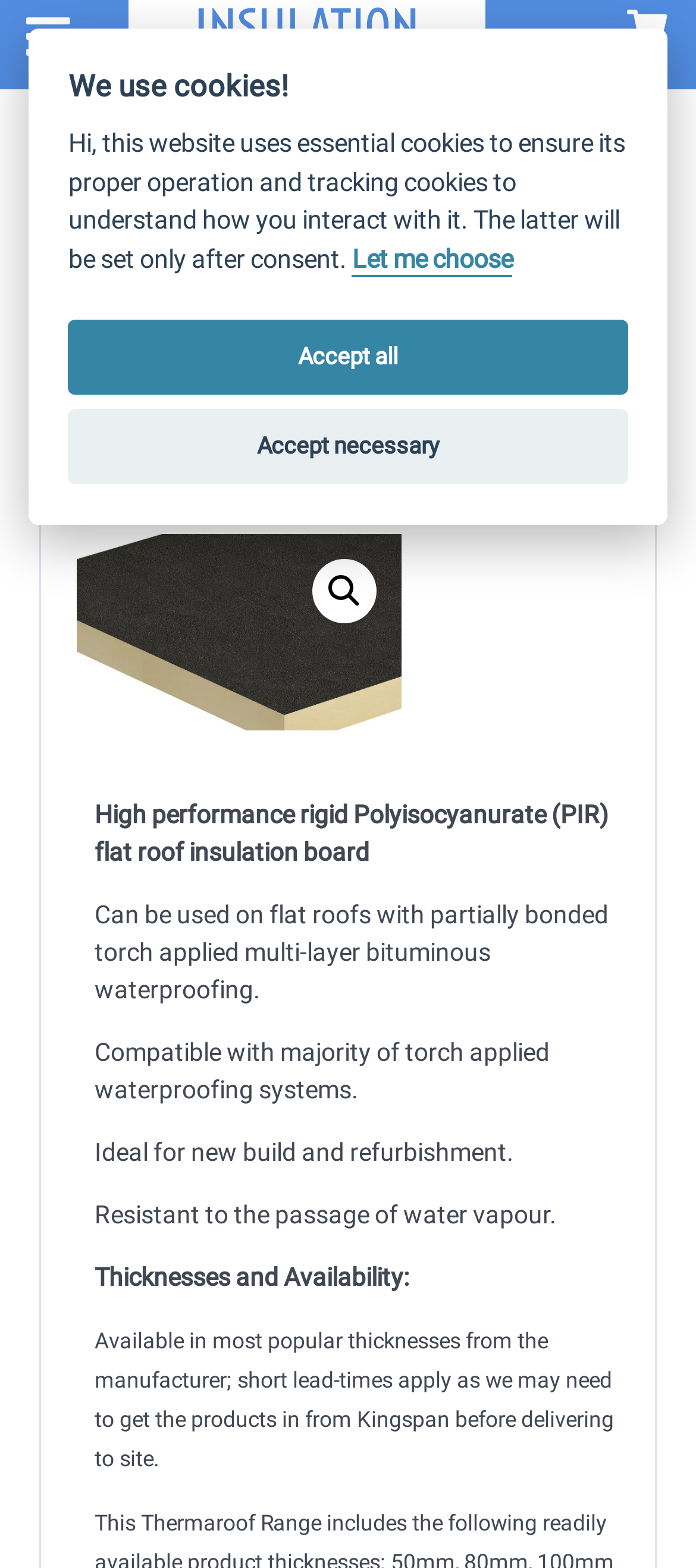What is the thickness of this insulation product?
Please use the image to deliver a detailed and complete answer.

This question can be answered by looking at the product title, which mentions 'Kingspan Thermaroof TR24 50mm'. This indicates that the thickness of the insulation product is 50mm.